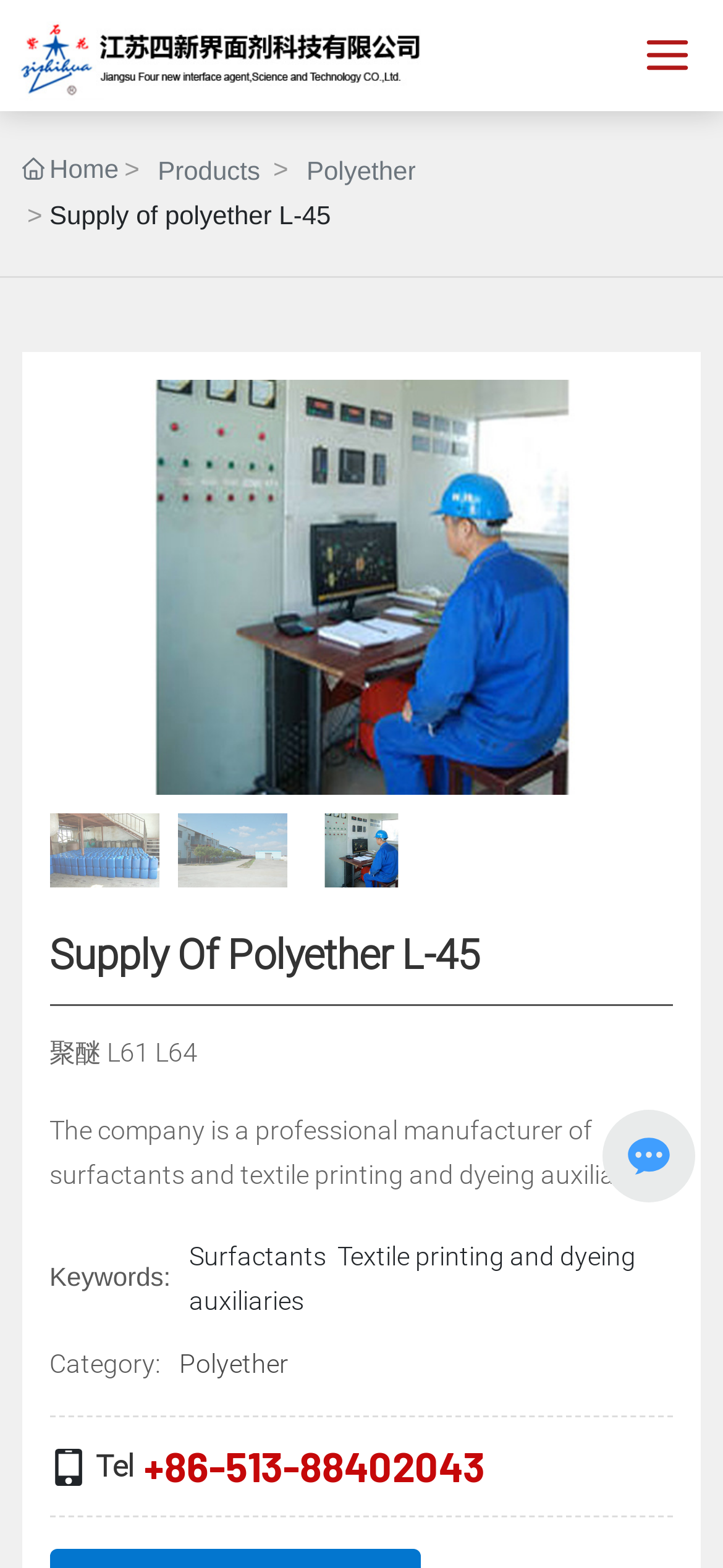What is the company's main product?
From the image, respond with a single word or phrase.

Surfactants and textile printing and dyeing auxiliaries